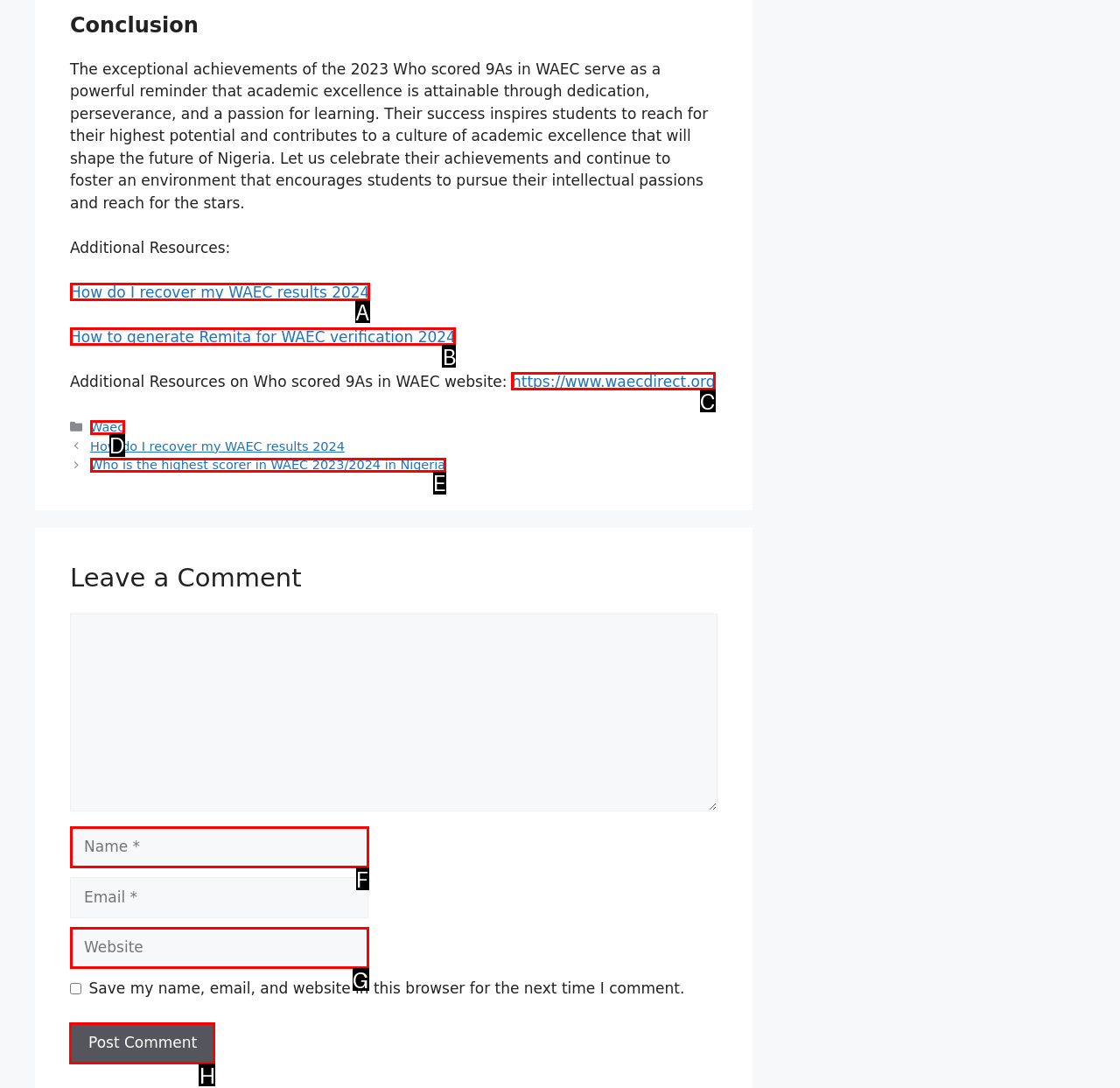Select the correct HTML element to complete the following task: Post a comment
Provide the letter of the choice directly from the given options.

H